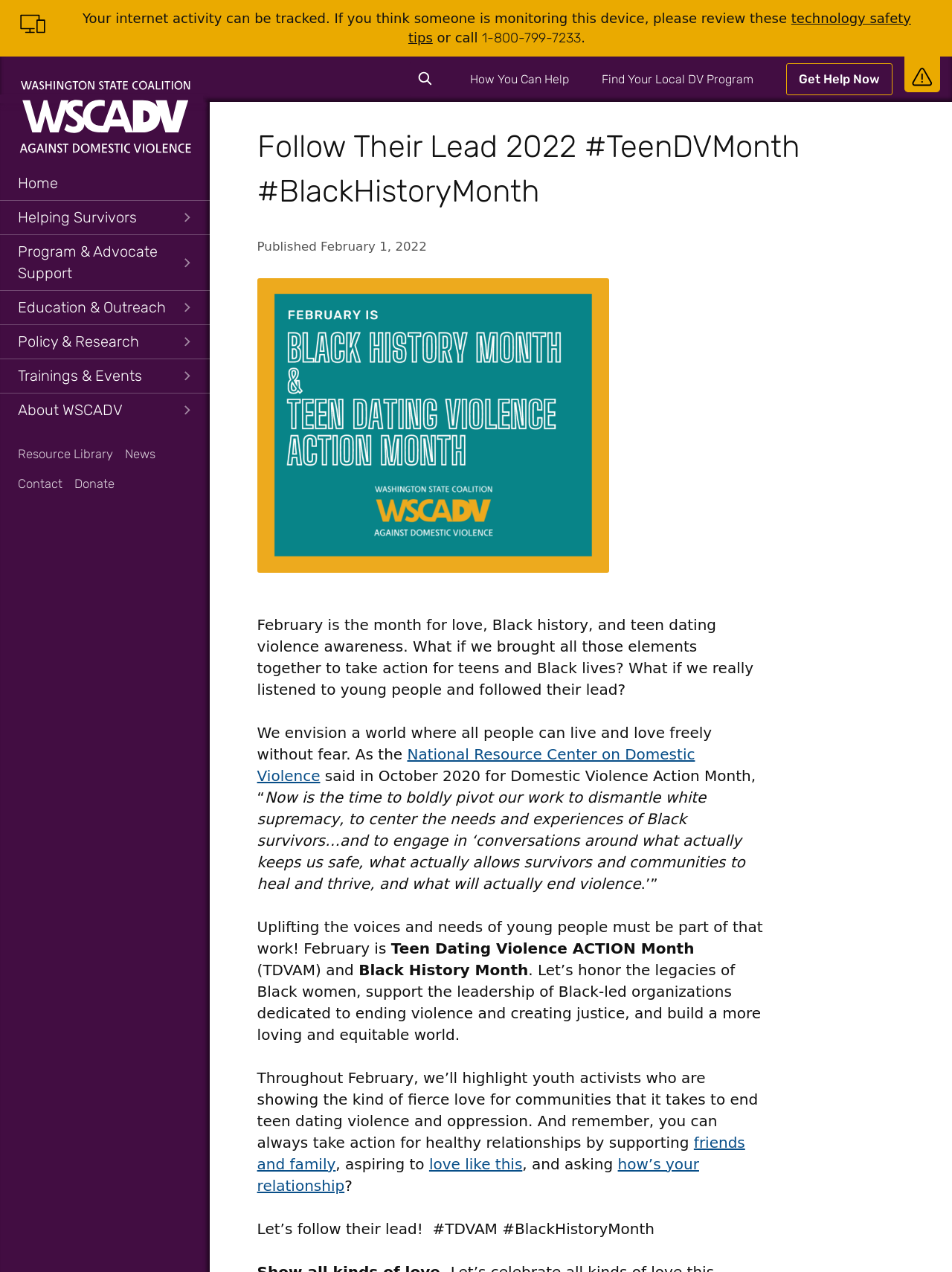Extract the main headline from the webpage and generate its text.

Follow Their Lead 2022 #TeenDVMonth #BlackHistoryMonth